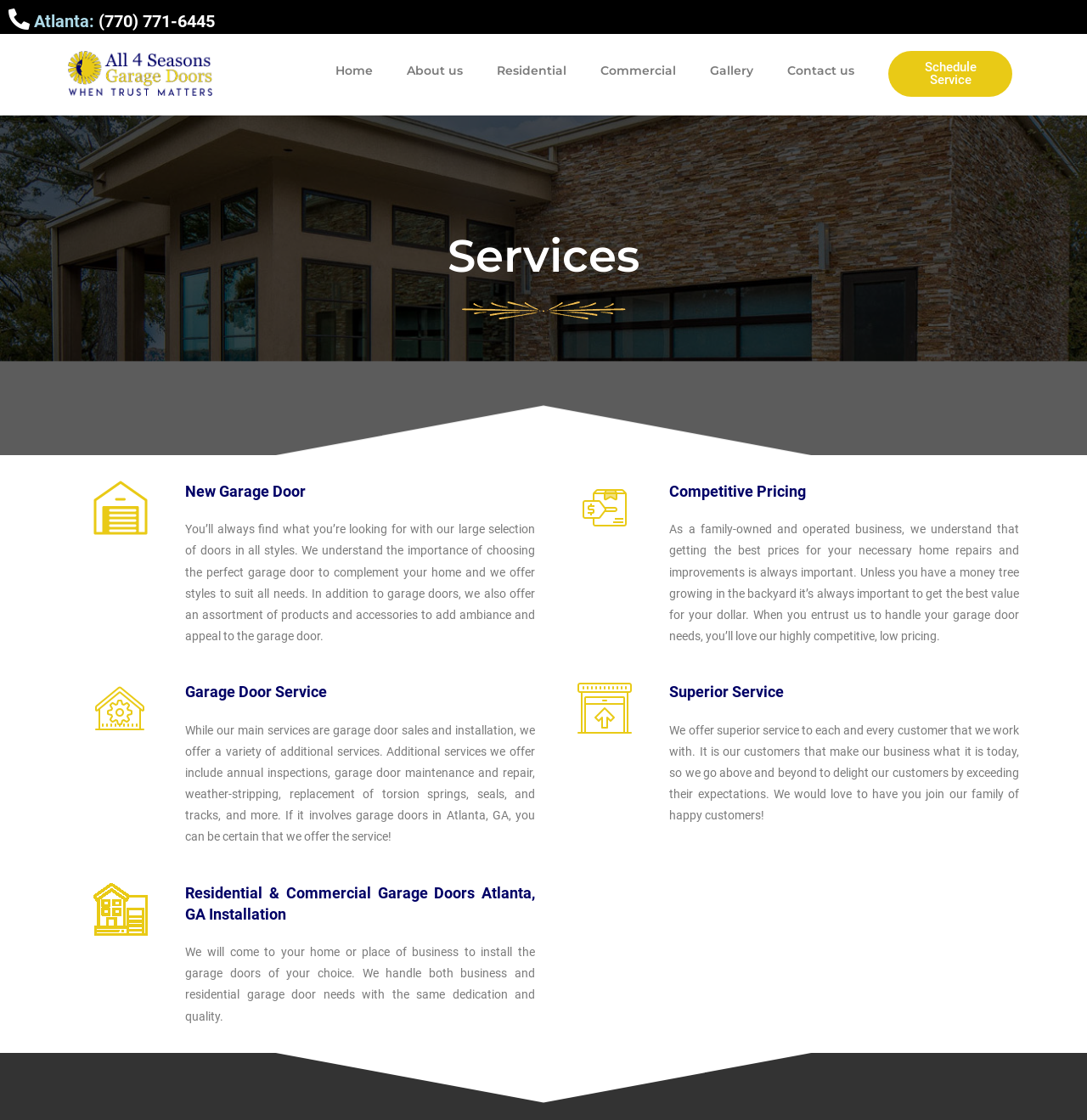Bounding box coordinates should be in the format (top-left x, top-left y, bottom-right x, bottom-right y) and all values should be floating point numbers between 0 and 1. Determine the bounding box coordinate for the UI element described as: Residential

[0.442, 0.045, 0.537, 0.08]